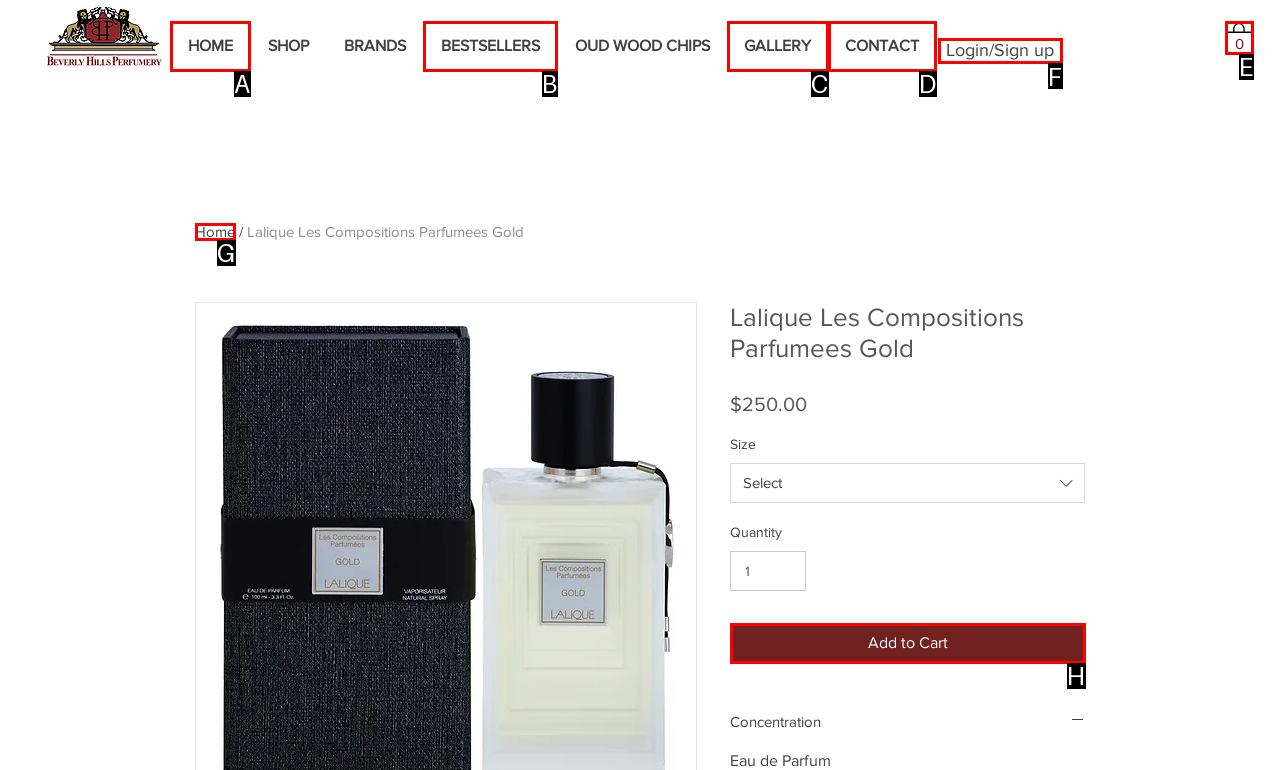Identify the correct option to click in order to accomplish the task: Login or Sign up Provide your answer with the letter of the selected choice.

F